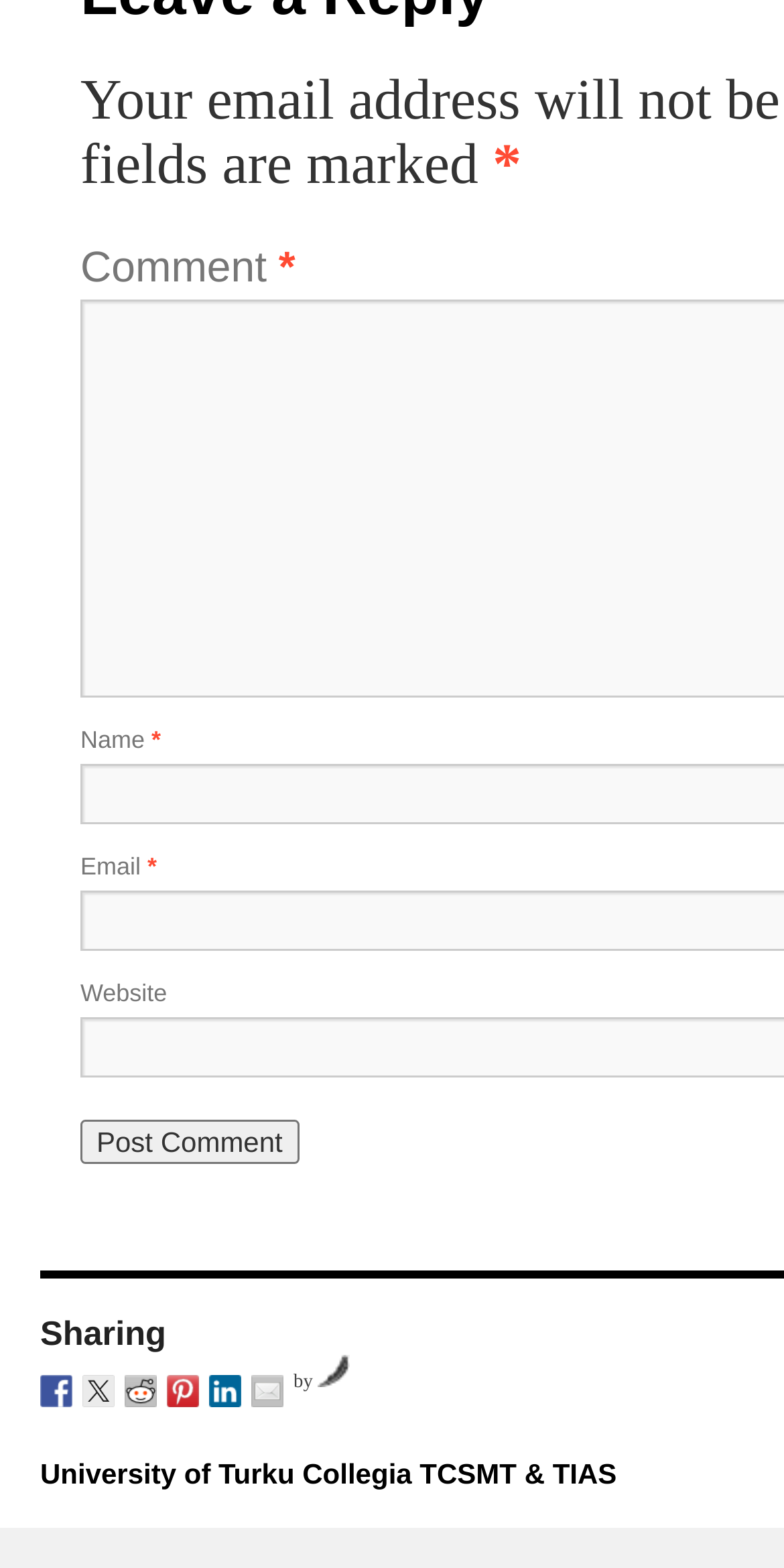How many social media platforms are available for sharing?
Answer the question with a detailed and thorough explanation.

Under the 'Sharing' heading, there are six links to social media platforms: Facebook, Twitter, Reddit, Pinterest, LinkedIn, and Mail. These links are accompanied by their respective icons.